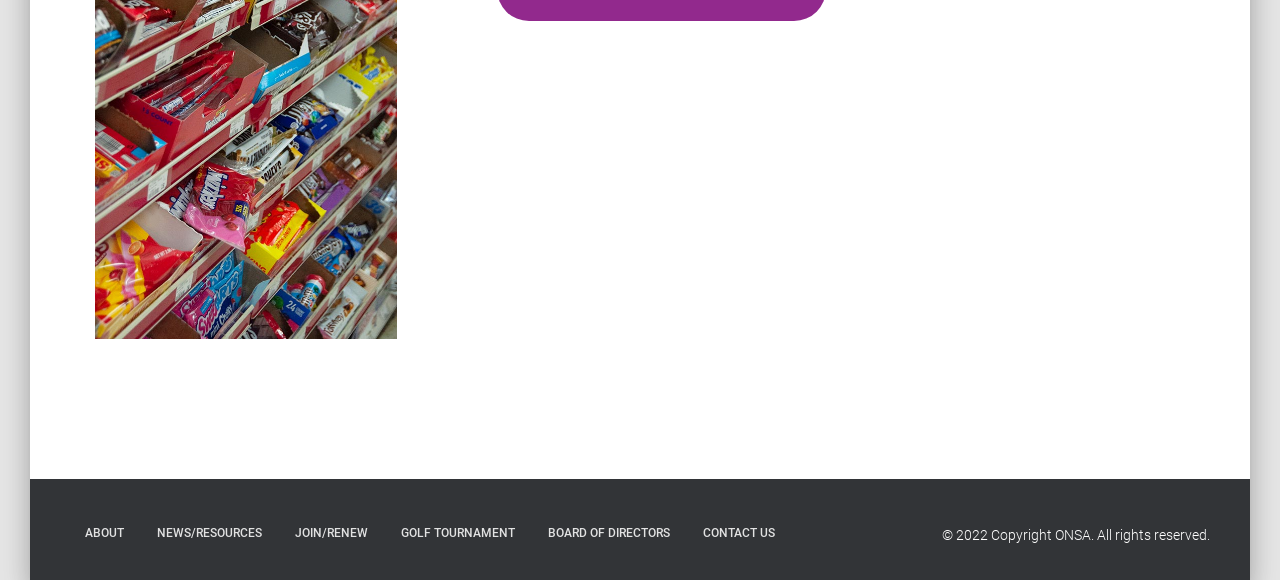Please give a one-word or short phrase response to the following question: 
How many elements are in the footer section?

2